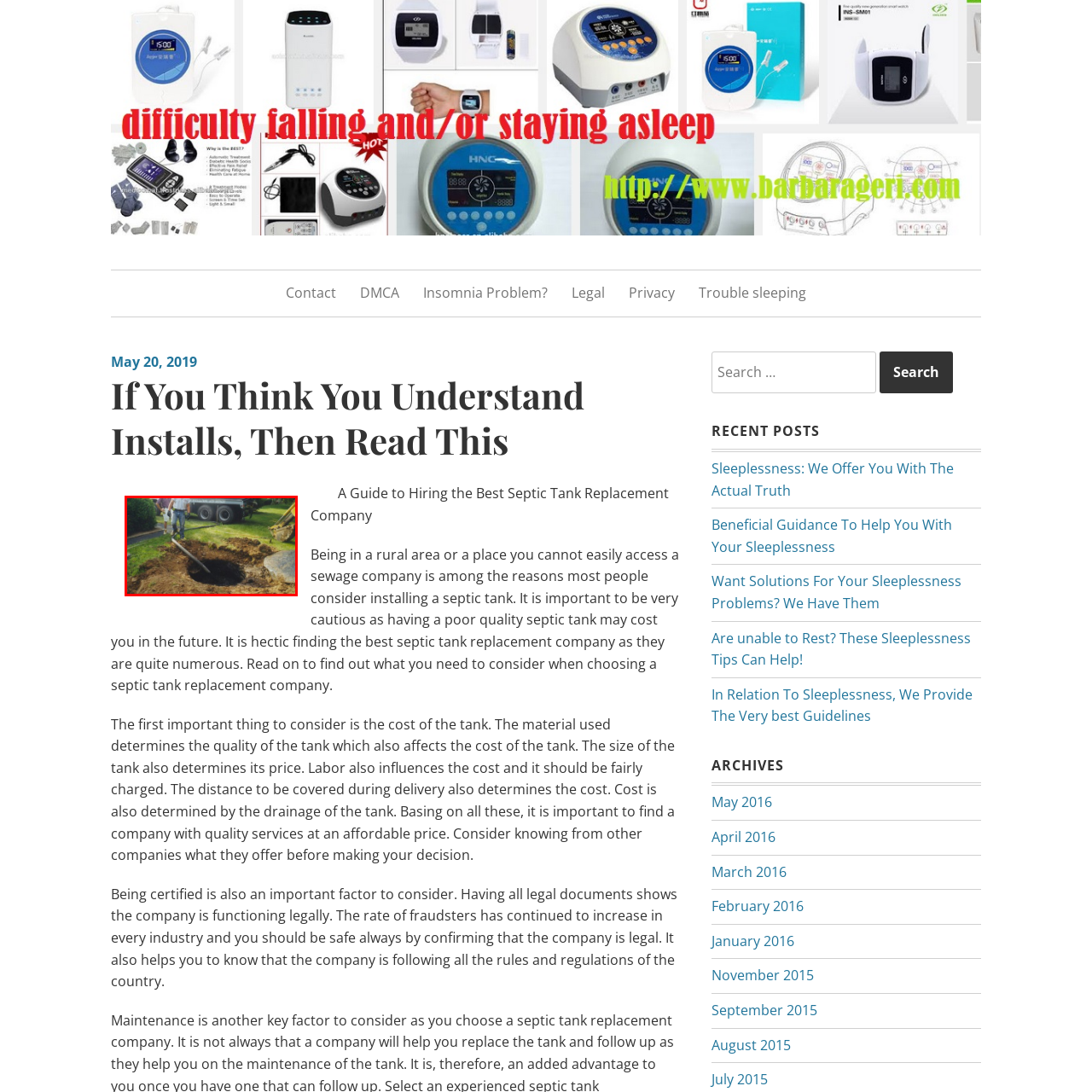What type of vehicle is parked in the background?
Examine the content inside the red bounding box in the image and provide a thorough answer to the question based on that visual information.

The large truck parked in the background suggests the presence of specialized machinery or materials needed for the septic system work, which is often required for such installations.